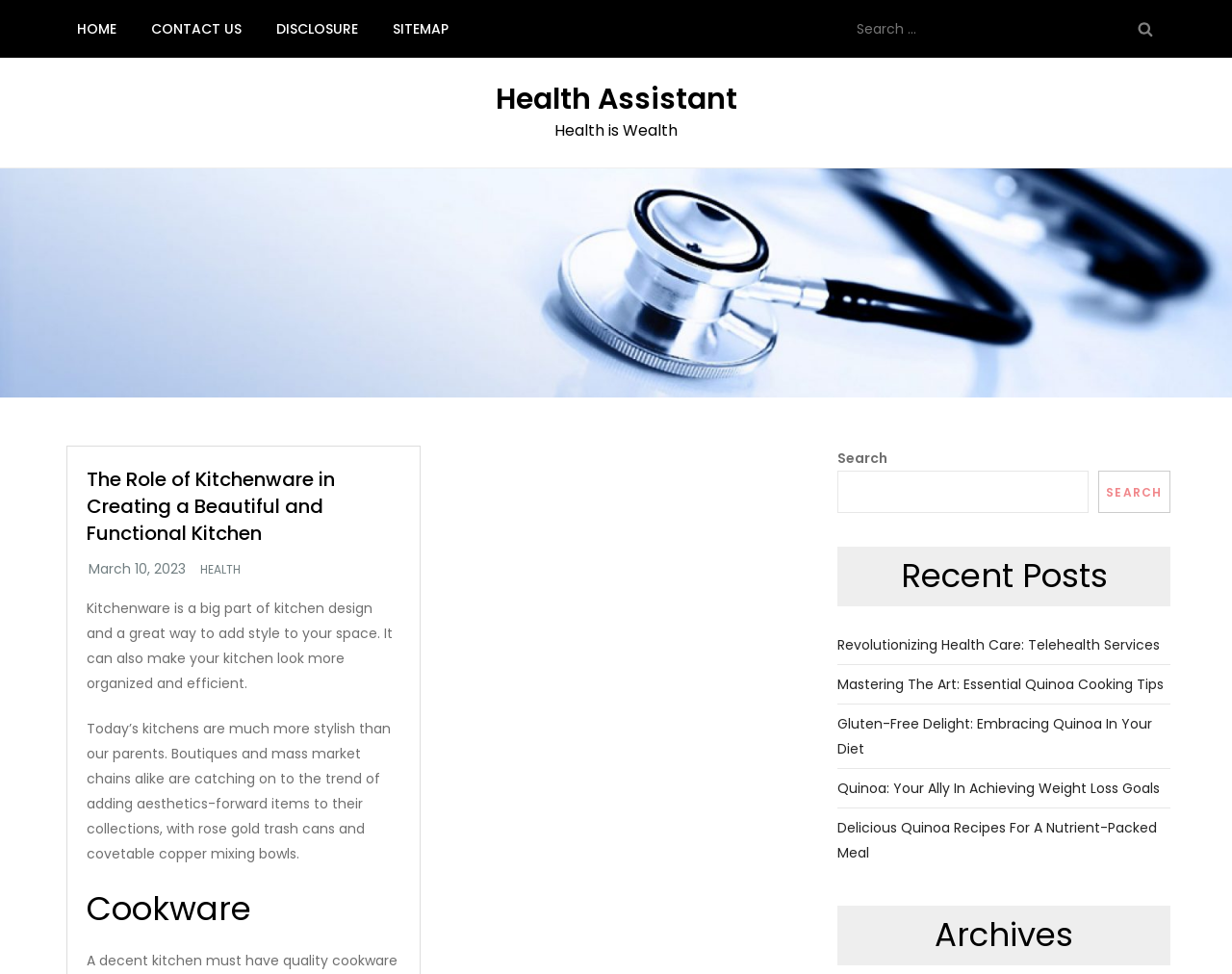Determine the bounding box for the UI element described here: "HOME".

[0.05, 0.0, 0.107, 0.059]